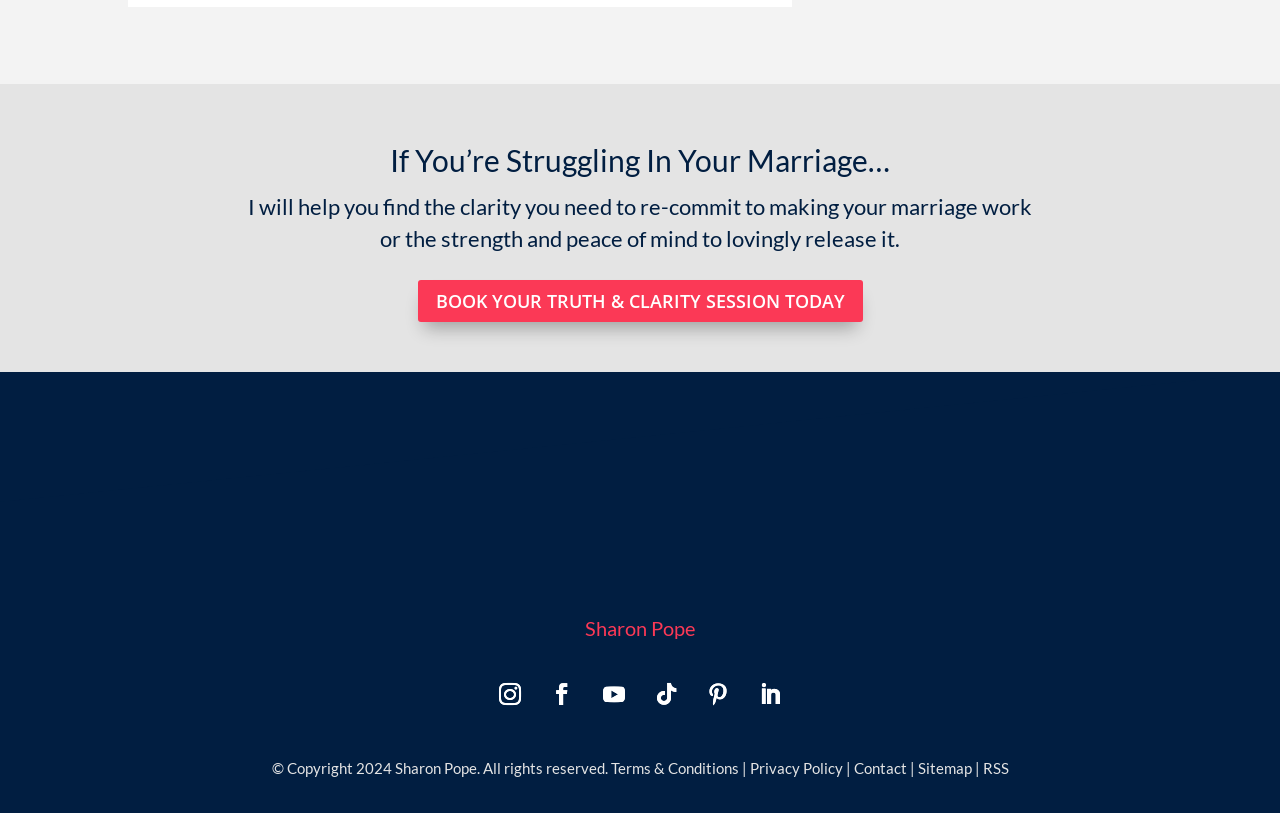Please determine the bounding box coordinates for the UI element described here. Use the format (top-left x, top-left y, bottom-right x, bottom-right y) with values bounded between 0 and 1: Follow

[0.462, 0.826, 0.497, 0.881]